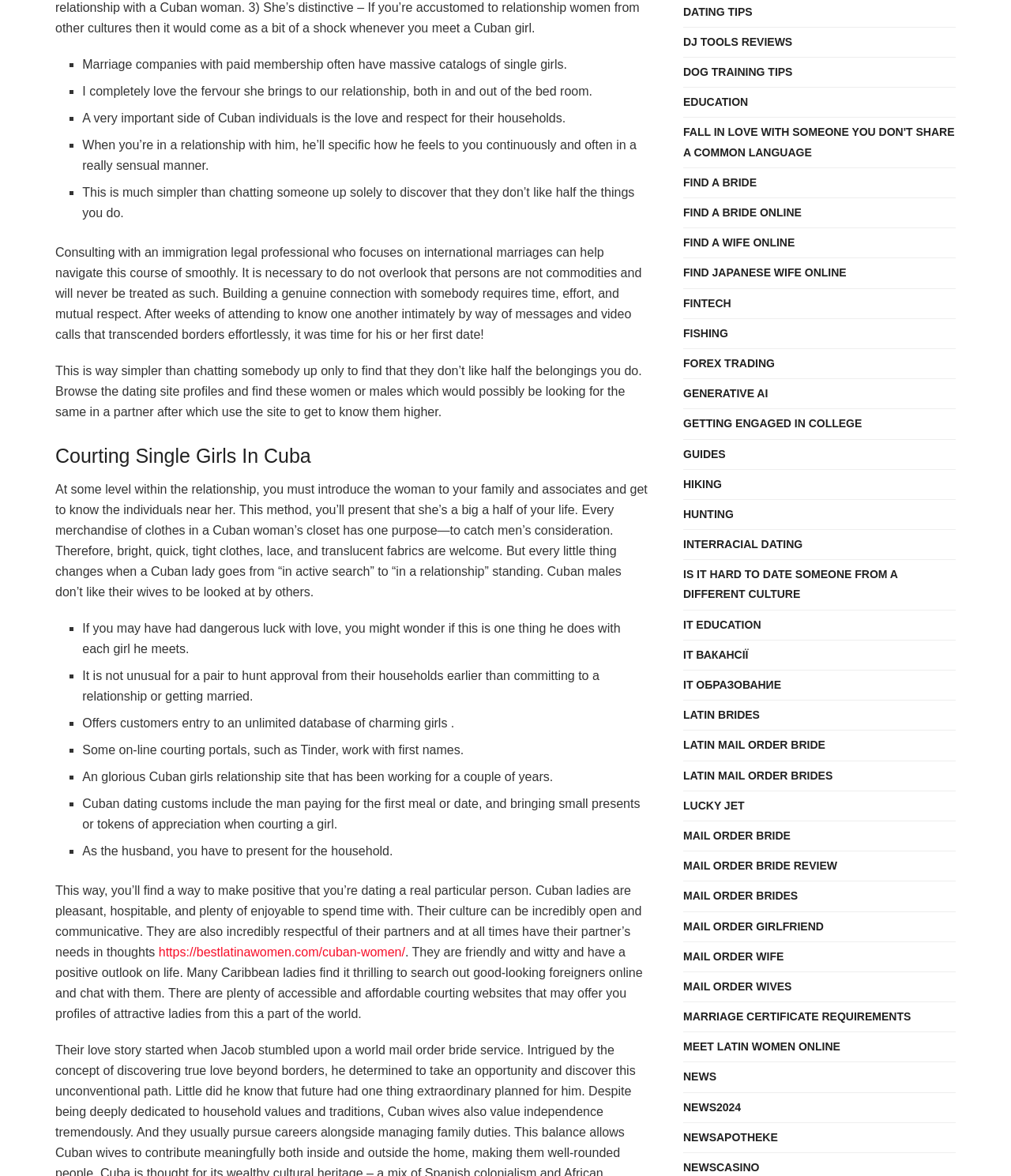Calculate the bounding box coordinates of the UI element given the description: "Education".

[0.676, 0.079, 0.74, 0.096]